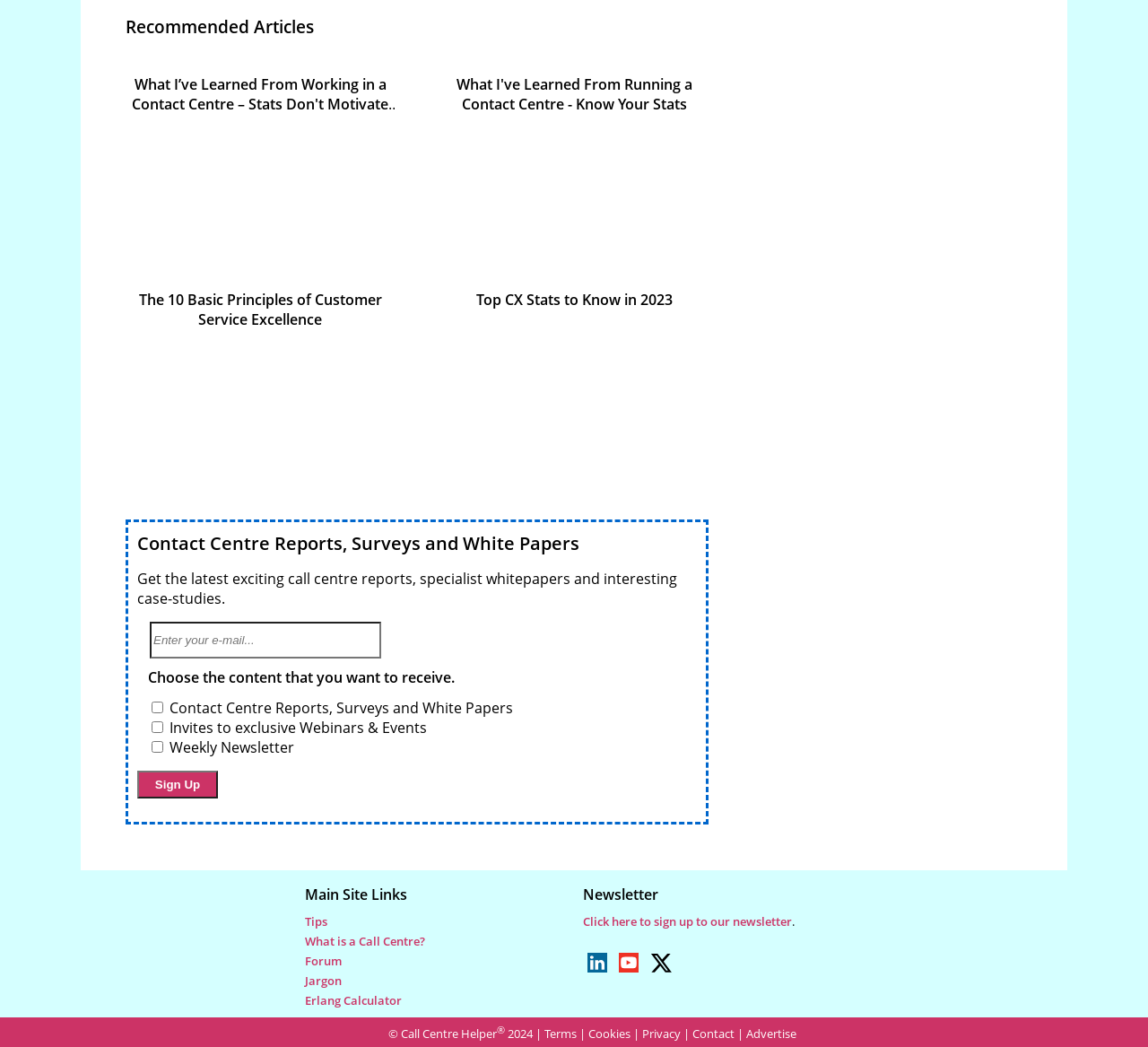Look at the image and answer the question in detail:
What is the main topic of the recommended articles?

The main topic of the recommended articles can be inferred from the titles of the links provided under the 'Recommended Articles' heading. The titles include 'What I’ve Learned From Working in a Contact Centre', 'What I've Learned From Running a Contact Centre', and 'The 10 Basic Principles of Customer Service Excellence', which all relate to contact centres.